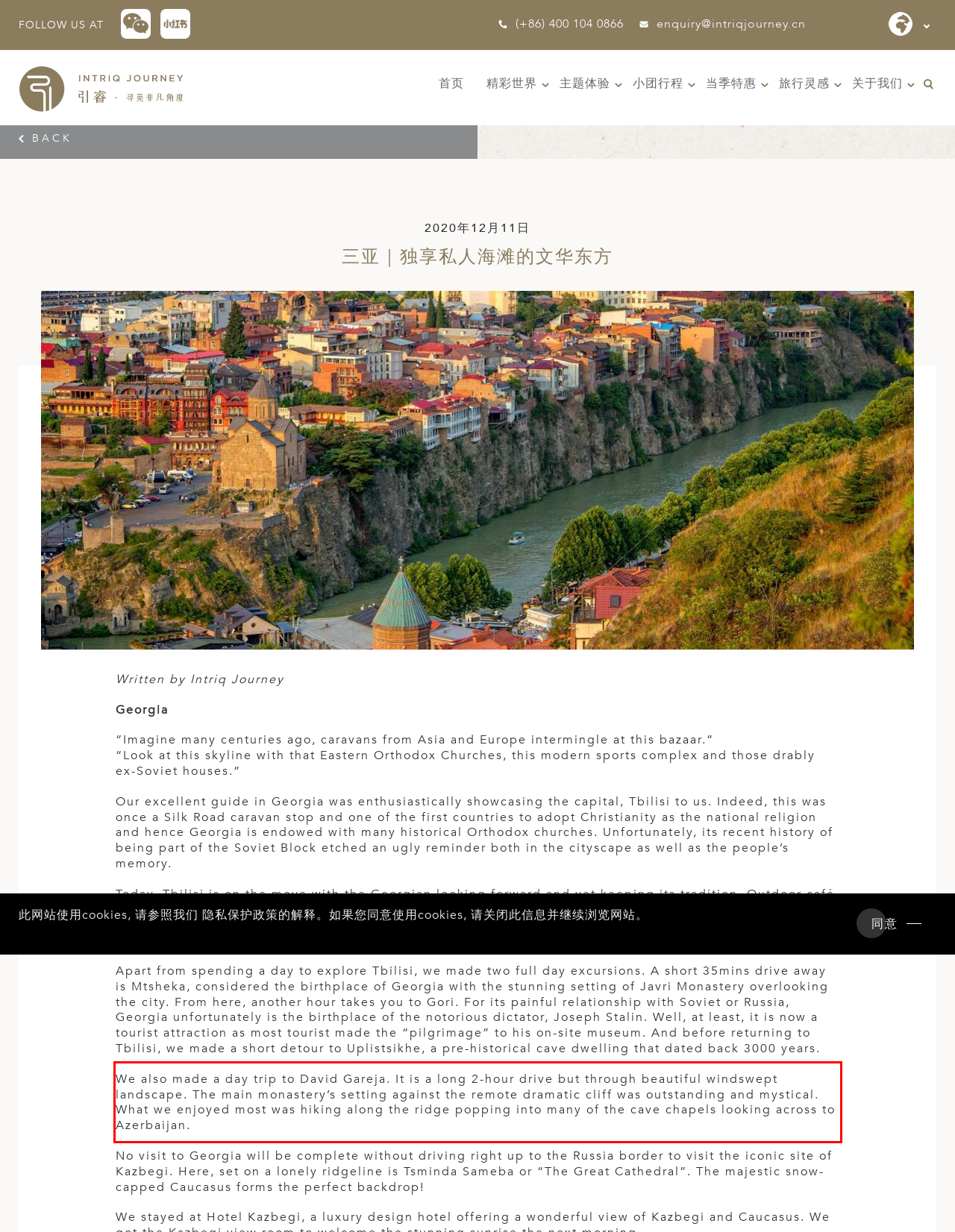From the given screenshot of a webpage, identify the red bounding box and extract the text content within it.

We also made a day trip to David Gareja. It is a long 2-hour drive but through beautiful windswept landscape. The main monastery’s setting against the remote dramatic cliff was outstanding and mystical. What we enjoyed most was hiking along the ridge popping into many of the cave chapels looking across to Azerbaijan.